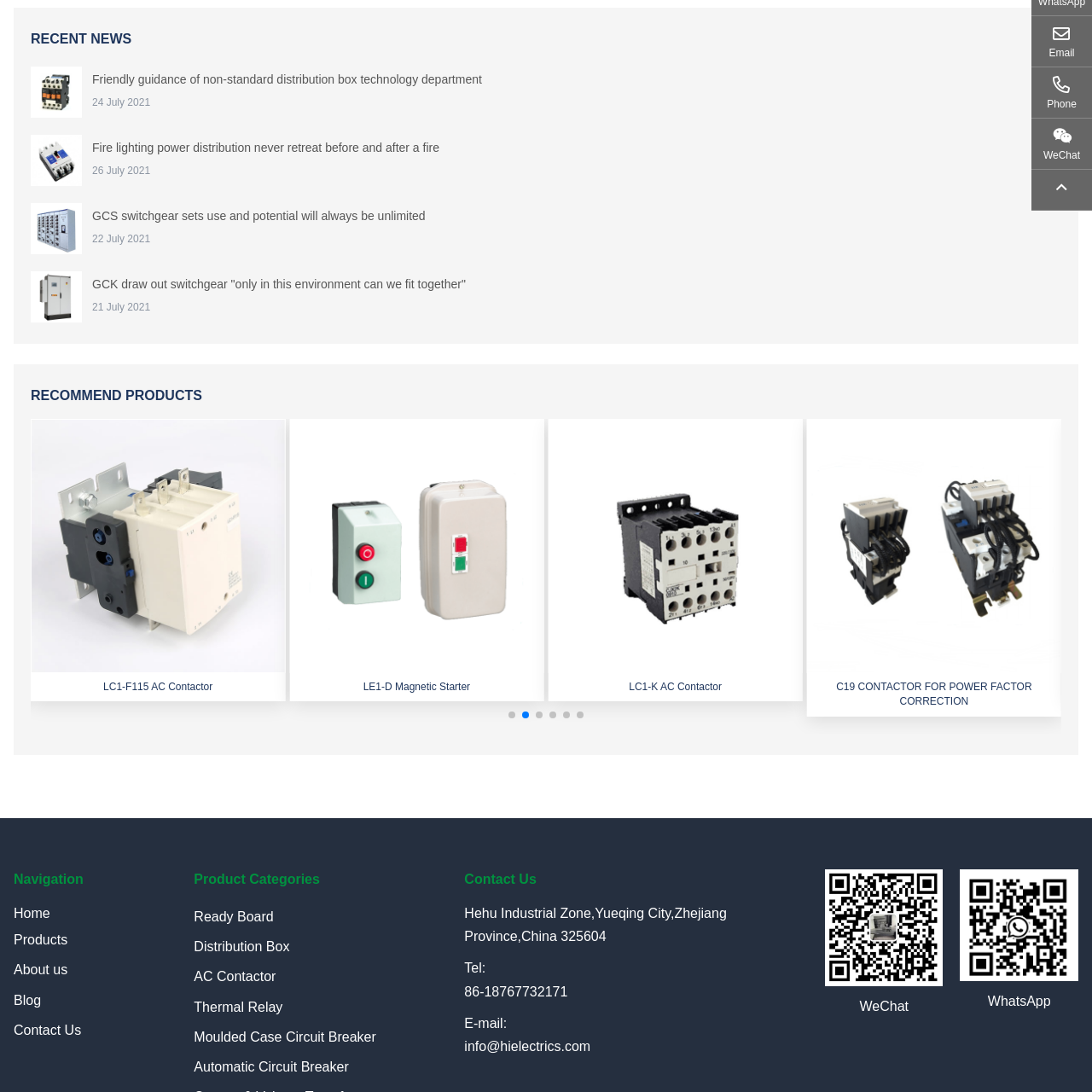What is the purpose of the terminals in the LE1-D Magnetic Starter?
Pay attention to the image outlined by the red bounding box and provide a thorough explanation in your answer, using clues from the image.

The caption states that the design of the LE1-D Magnetic Starter typically includes various terminals for connections, ensuring ease of installation and maintenance, which suggests that the terminals are designed to facilitate the installation and maintenance process.